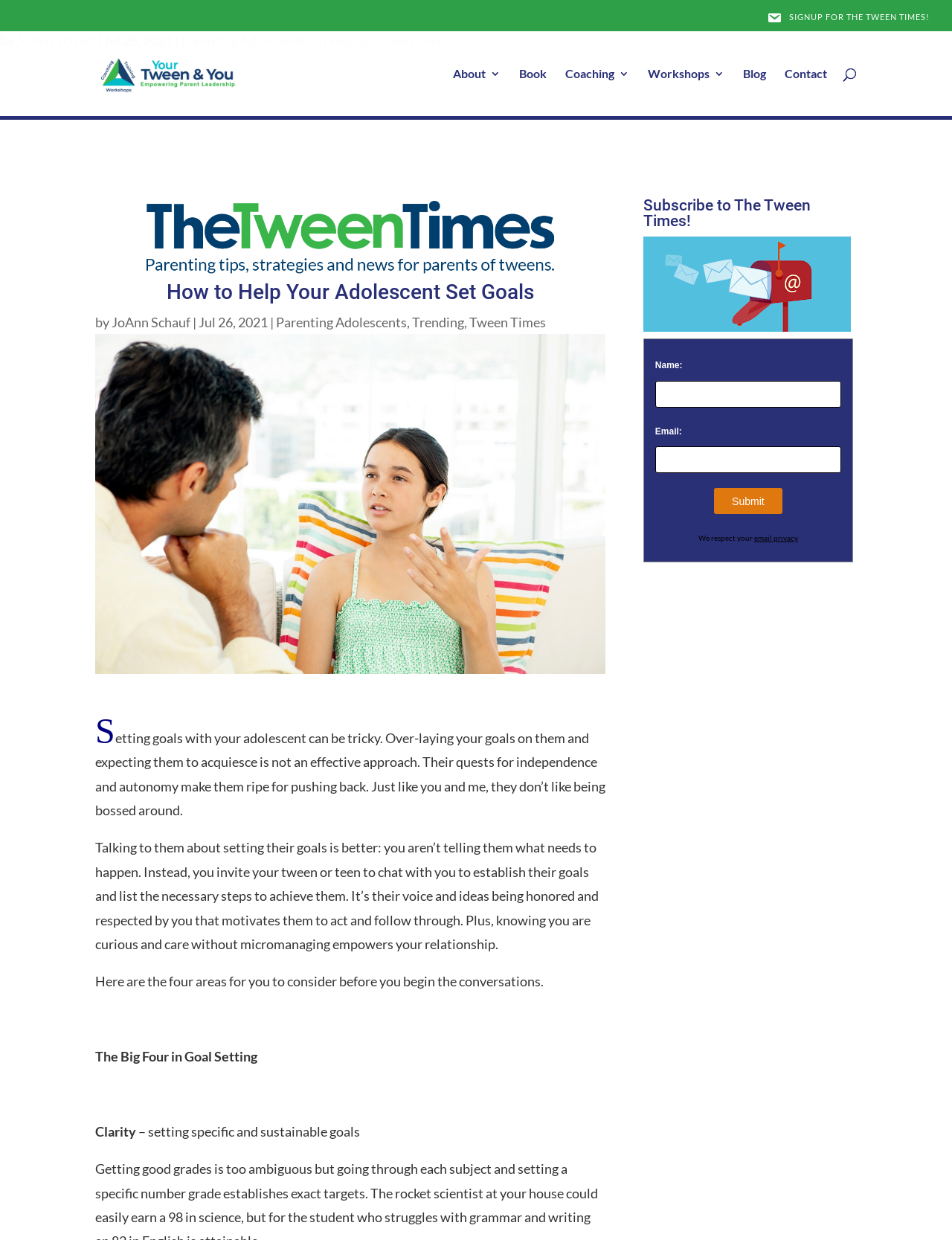What is the purpose of the 'Subscribe to The Tween Times!' section?
Based on the image content, provide your answer in one word or a short phrase.

To subscribe to a newsletter